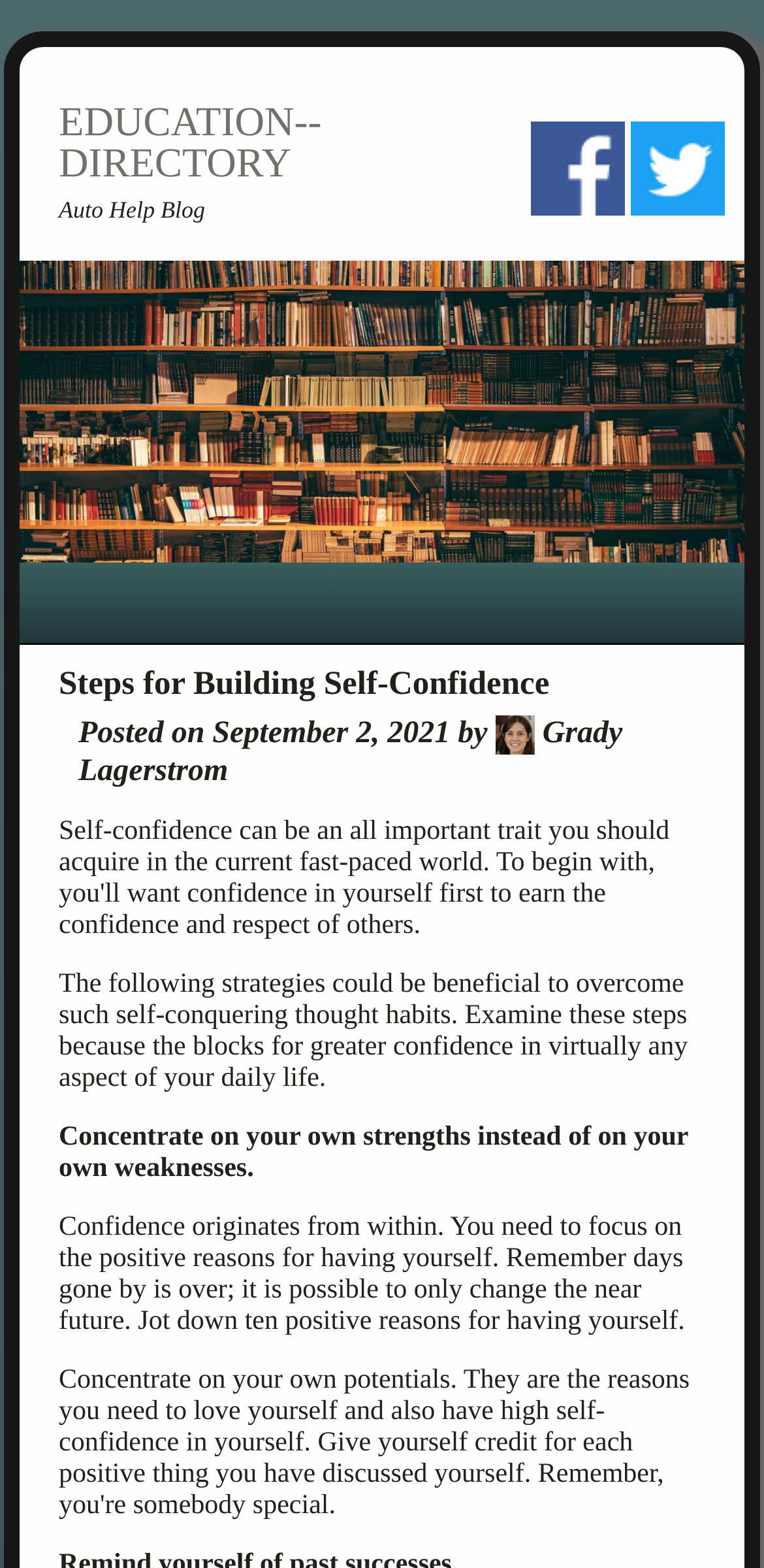Please identify the primary heading of the webpage and give its text content.

Steps for Building Self-Confidence